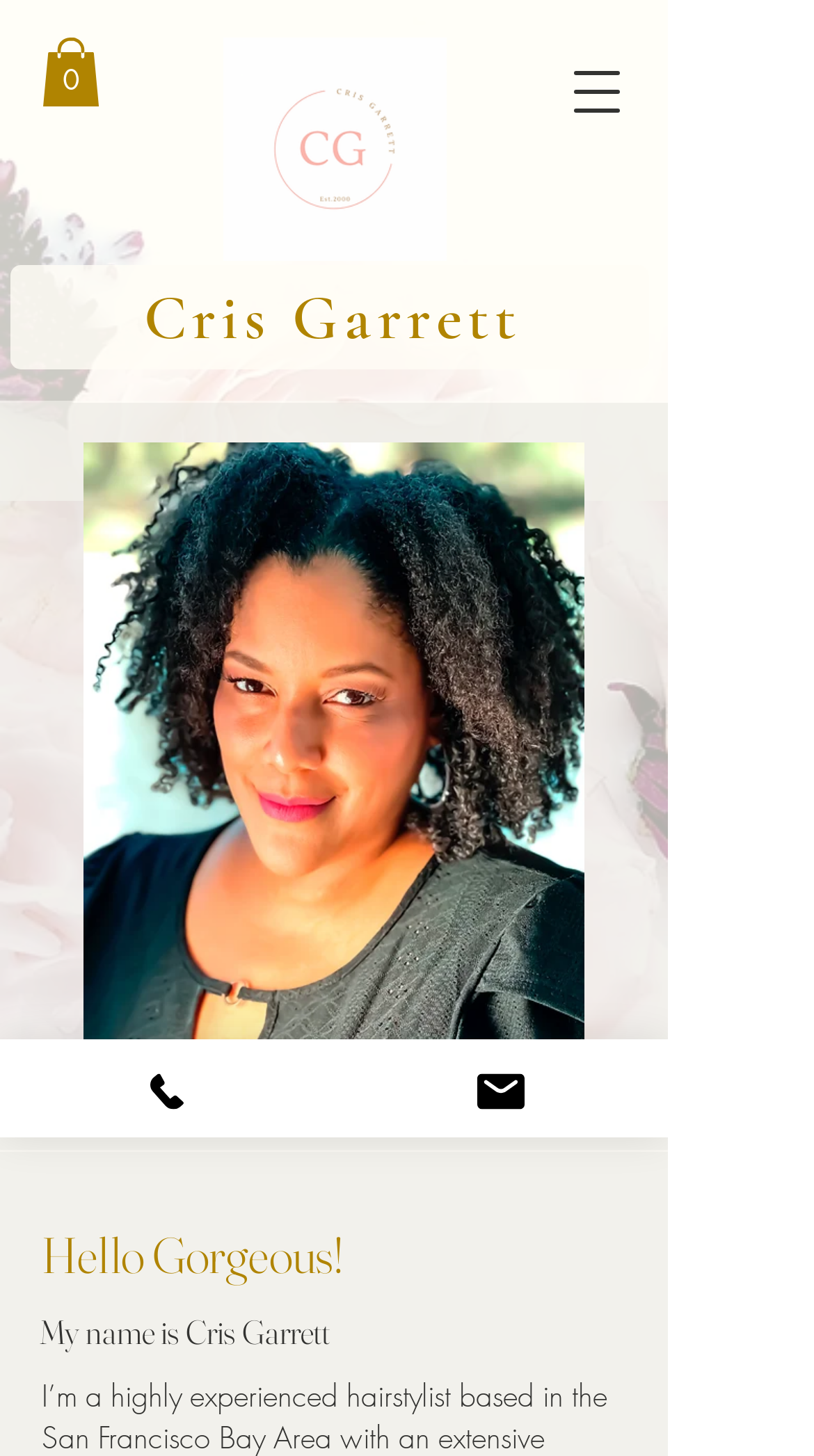For the element described, predict the bounding box coordinates as (top-left x, top-left y, bottom-right x, bottom-right y). All values should be between 0 and 1. Element description: Email

[0.41, 0.714, 0.821, 0.781]